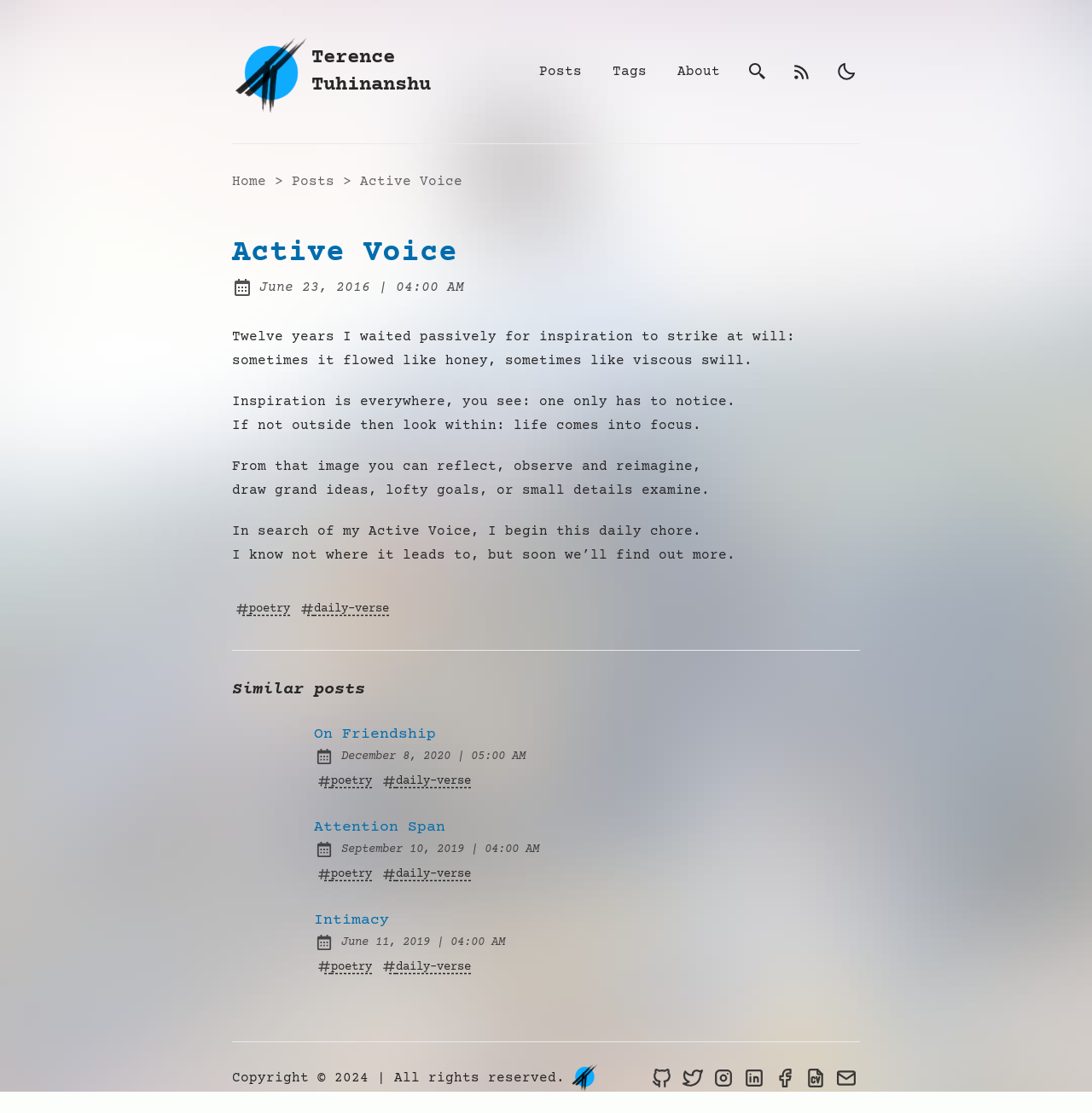Given the element description "Law", identify the bounding box of the corresponding UI element.

None